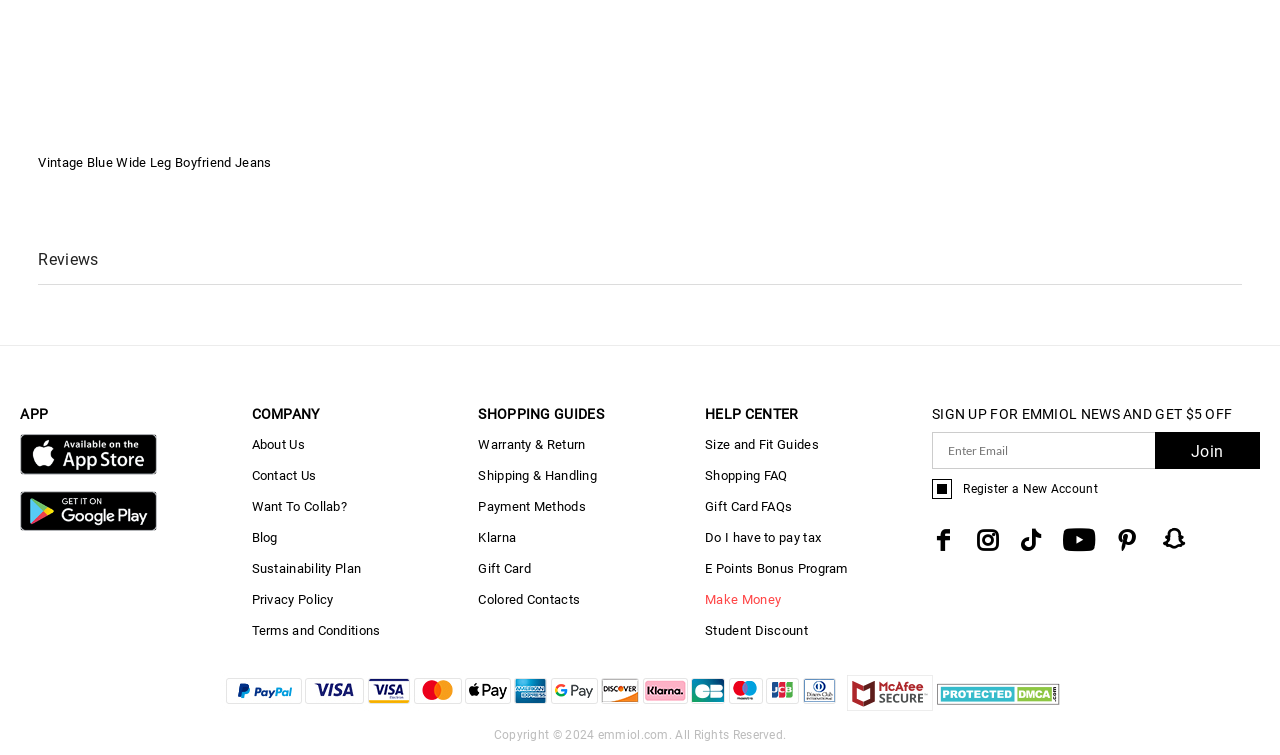Predict the bounding box coordinates for the UI element described as: "title="EMMIOL for tiktok"". The coordinates should be four float numbers between 0 and 1, presented as [left, top, right, bottom].

[0.798, 0.698, 0.813, 0.734]